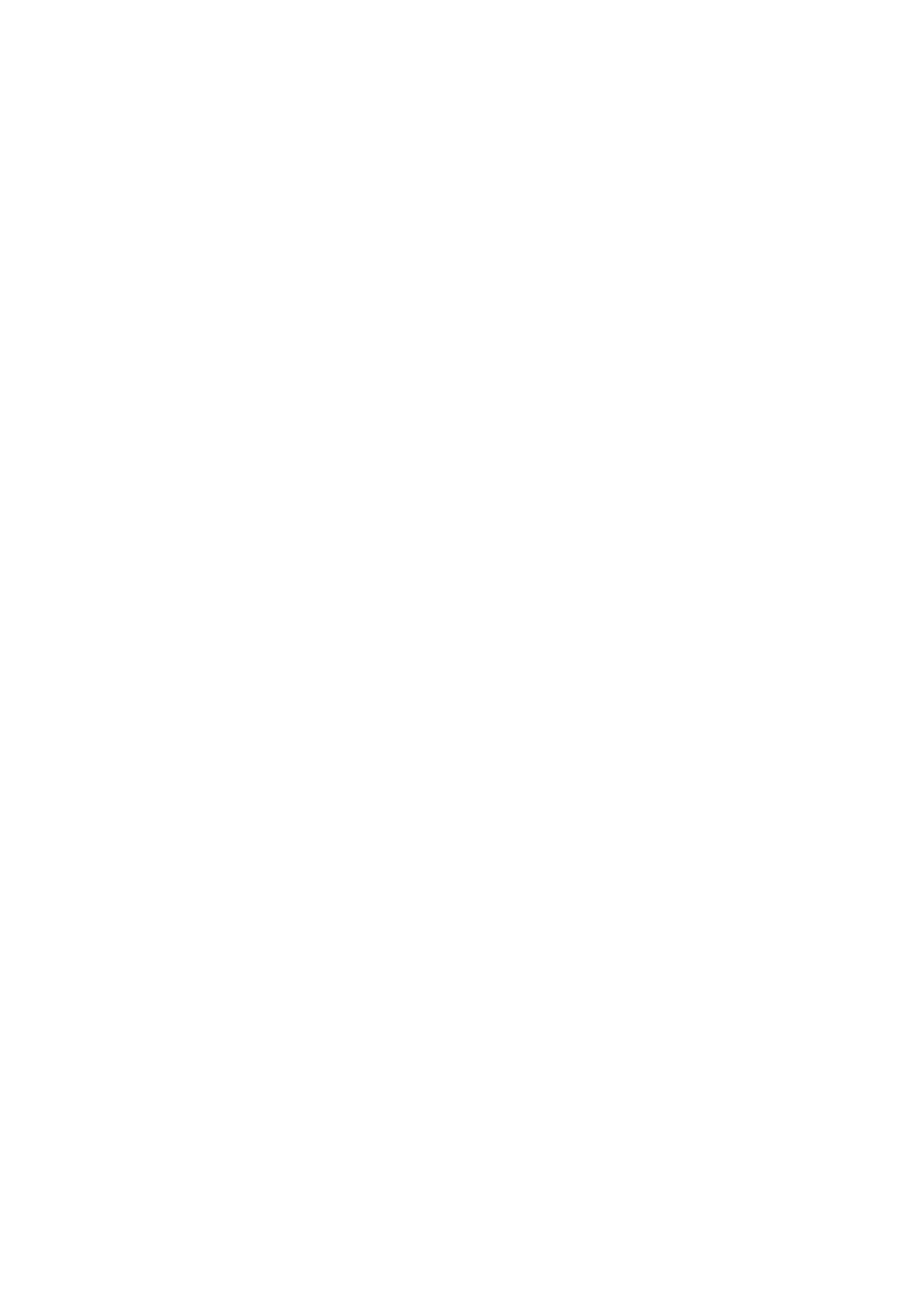Please identify the bounding box coordinates of where to click in order to follow the instruction: "Follow Vironix on Facebook".

[0.123, 0.824, 0.226, 0.895]